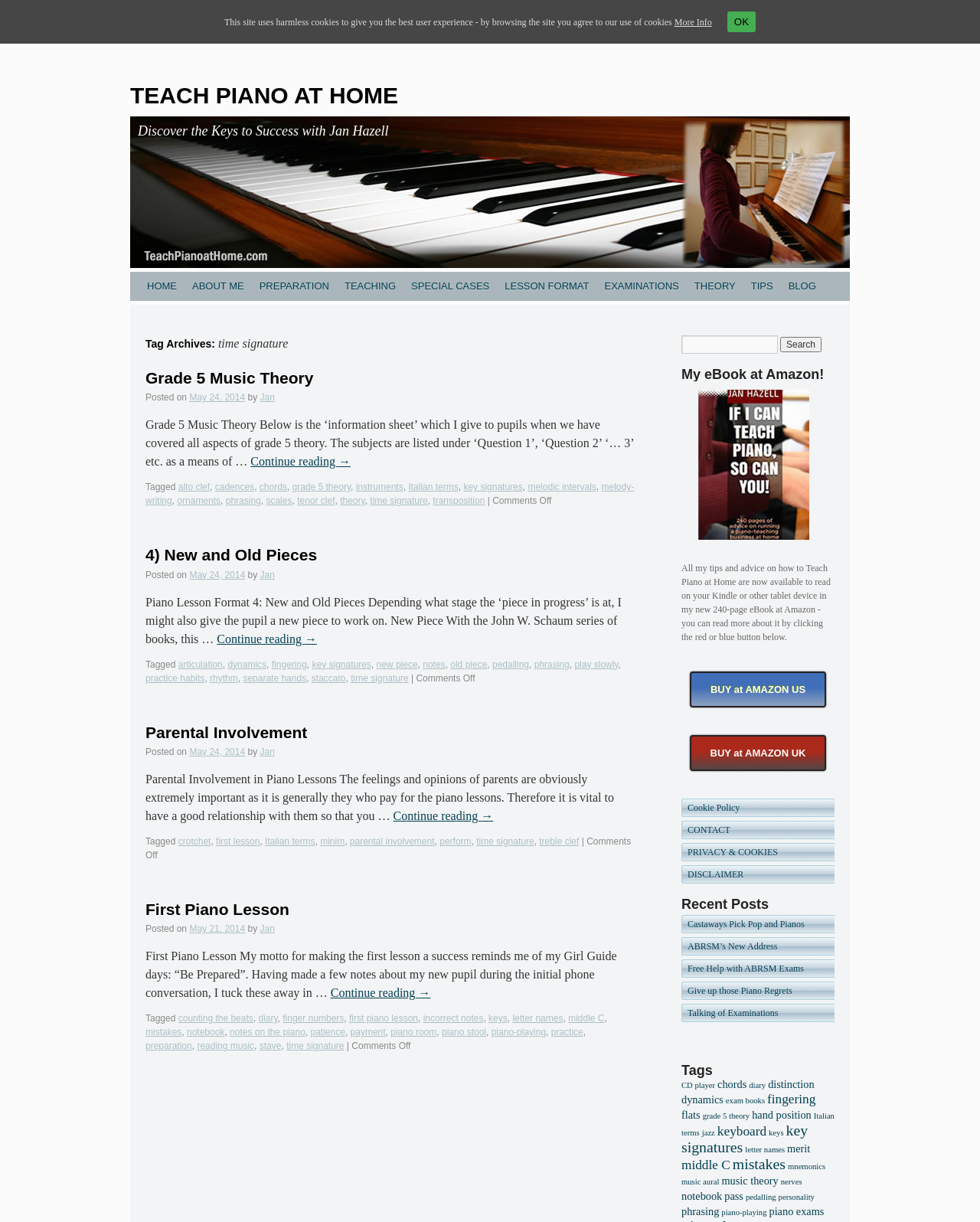Provide a thorough summary of the webpage.

The webpage is about teaching piano at home, specifically focusing on the time signature archives. At the top, there is a logo and a navigation menu with links to different sections of the website, including "HOME", "ABOUT ME", "PREPARATION", and more.

Below the navigation menu, there is a heading that reads "Tag Archives: time signature". Underneath, there are two articles or blog posts. The first one is titled "Grade 5 Music Theory" and has a brief summary or introduction. It also includes links to related topics such as "alto clef", "cadences", and "chords". The second article is titled "4) New and Old Pieces" and also has a brief summary or introduction. It includes links to related topics such as "articulation", "dynamics", and "fingering".

Each article has a "Continue reading →" link, suggesting that there is more content to be found by clicking on the link. The articles also have metadata, including the date they were posted and the author's name, "Jan".

The webpage has a clean and organized layout, with clear headings and concise text. The use of links to related topics suggests that the website is a resource for piano teachers and students, providing access to a range of information and materials.